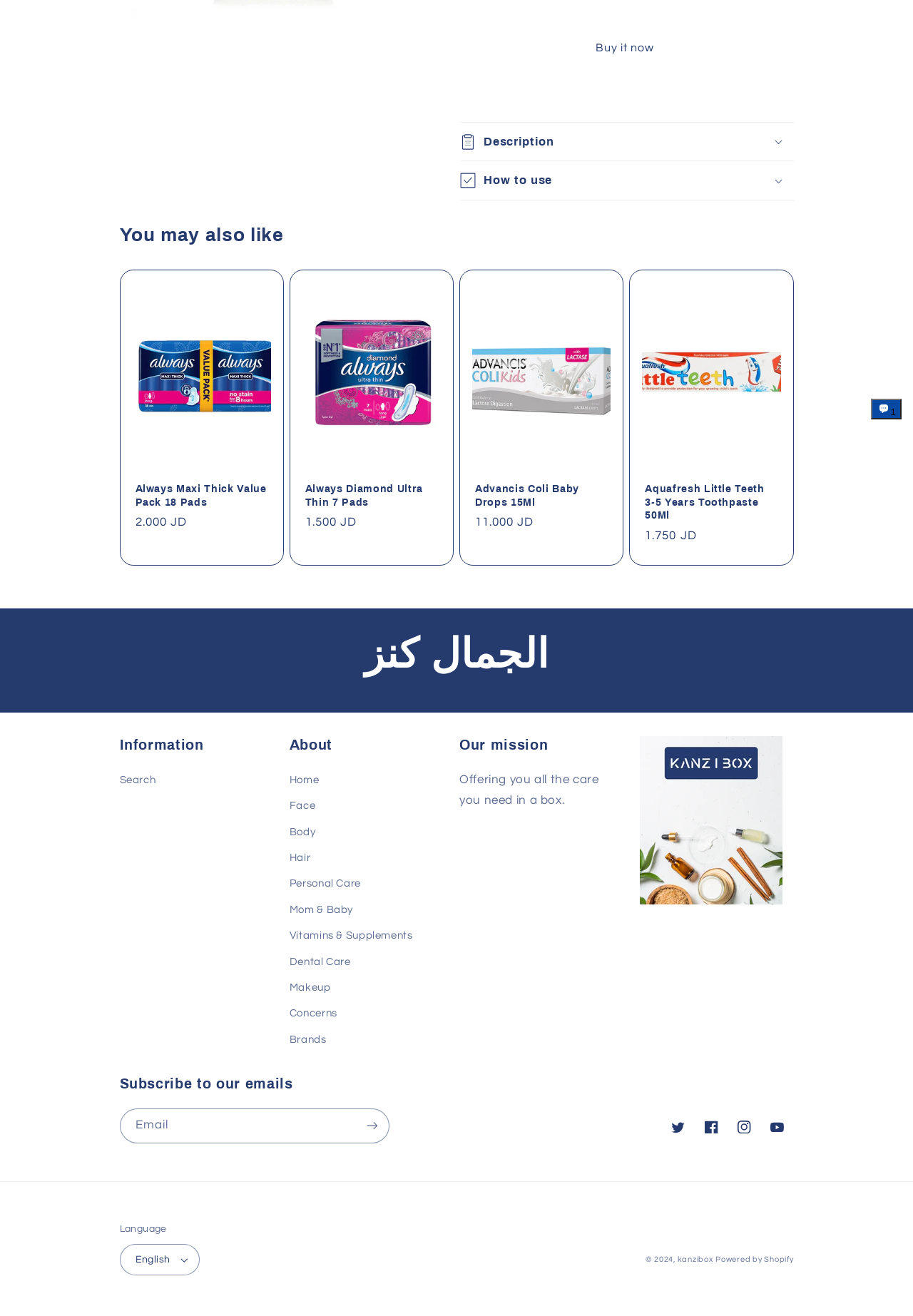Using the provided element description: "Instagram", identify the bounding box coordinates. The coordinates should be four floats between 0 and 1 in the order [left, top, right, bottom].

[0.797, 0.844, 0.833, 0.869]